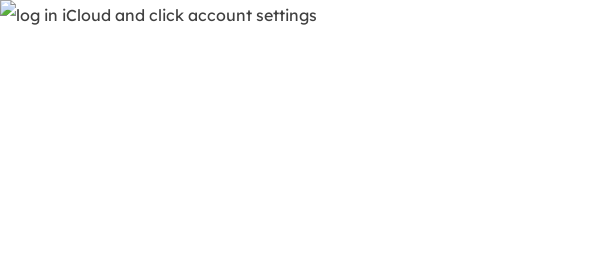Elaborate on all the elements present in the image.

The image illustrates the step involving logging into iCloud and accessing the account settings. It is an instructional visual guide accompanying the text states, “log in iCloud and click account settings.” This step is part of a larger process to manage Canon camera backups stored in iCloud, assisting users in finding essential settings to restore their files. The image likely contains visual indicators or icons that guide users through the iCloud interface, facilitating an easier navigation process.